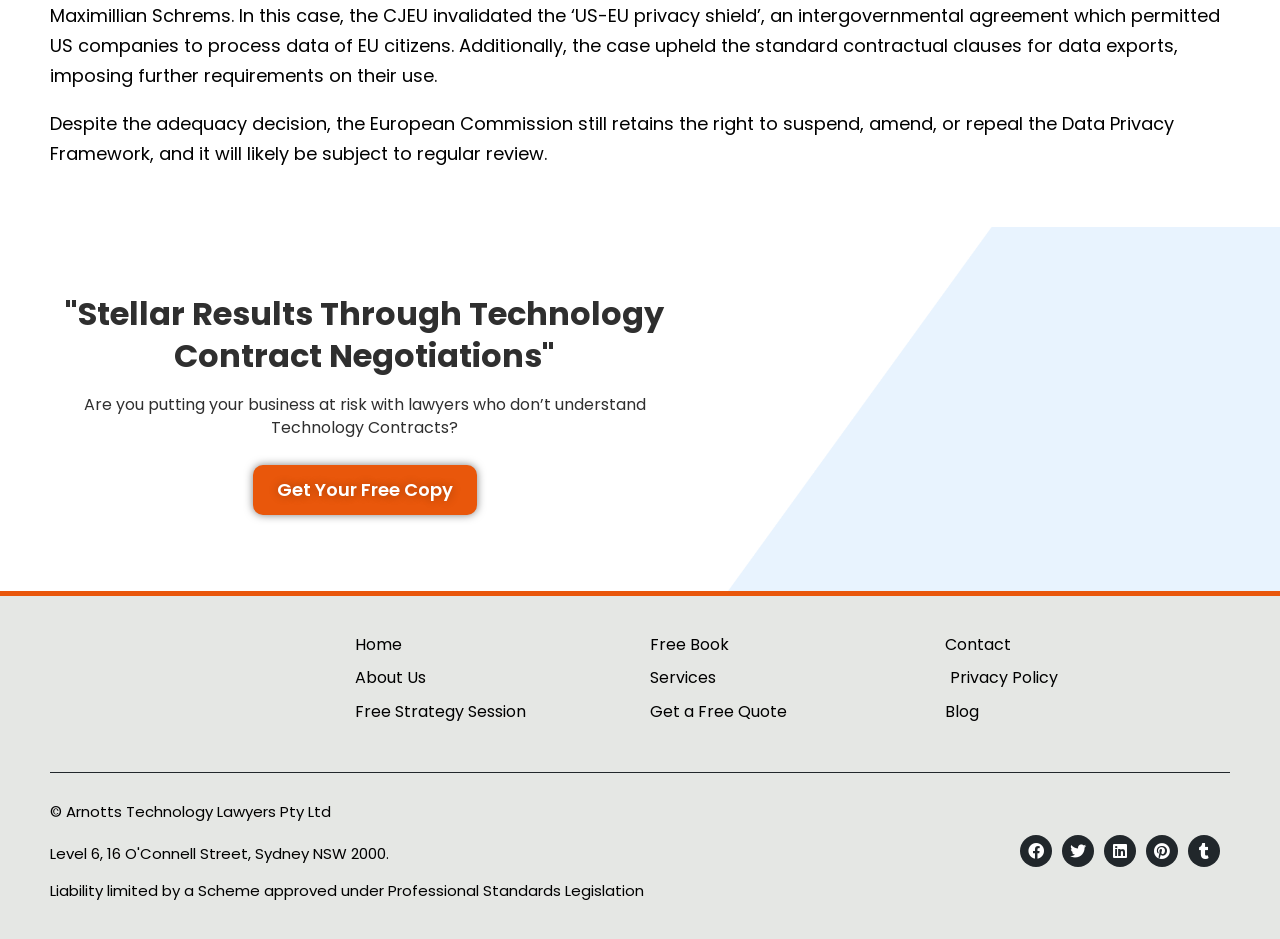Please predict the bounding box coordinates (top-left x, top-left y, bottom-right x, bottom-right y) for the UI element in the screenshot that fits the description: Privacy Policy

[0.738, 0.708, 0.953, 0.738]